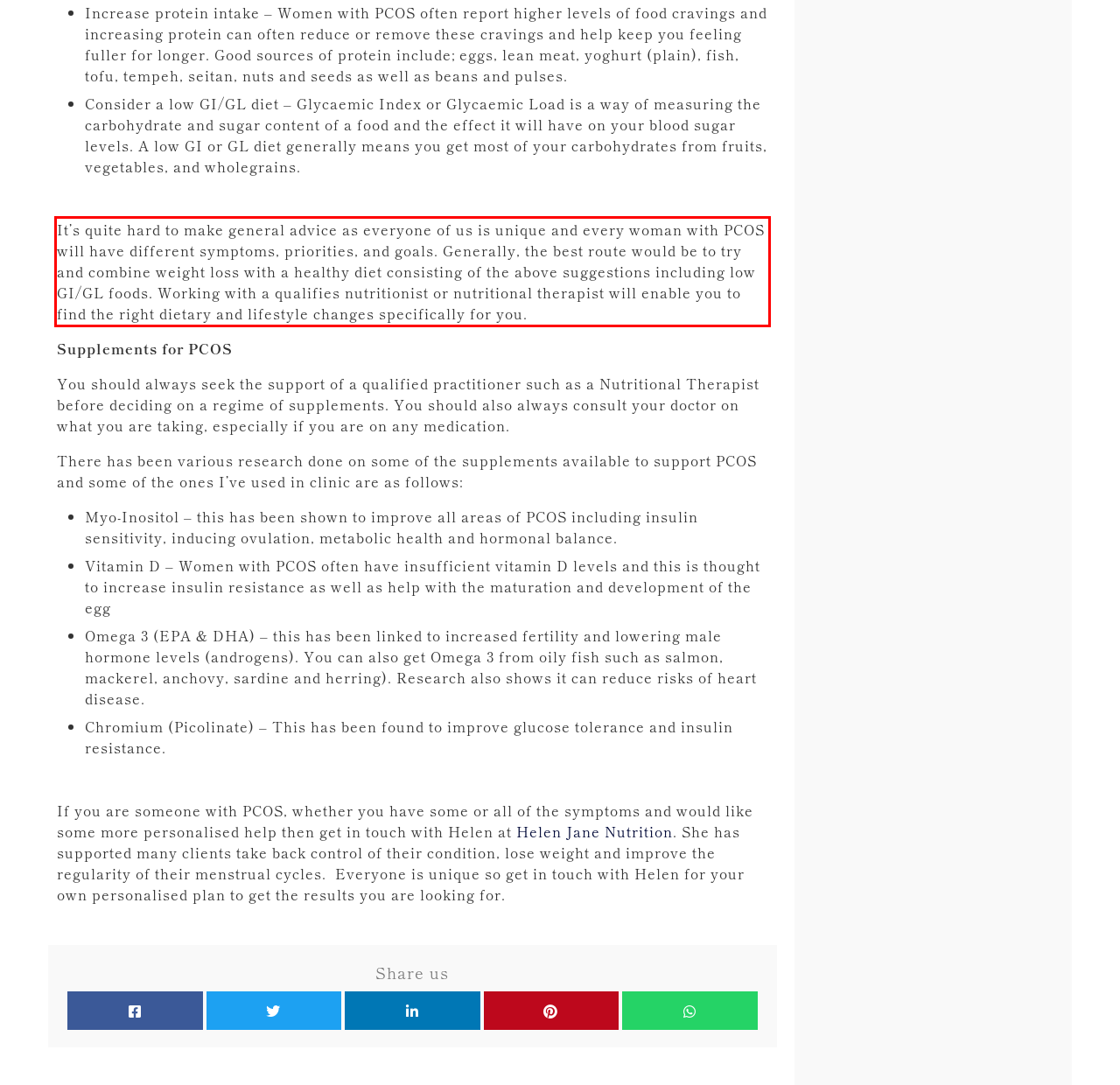Please identify and extract the text from the UI element that is surrounded by a red bounding box in the provided webpage screenshot.

It’s quite hard to make general advice as everyone of us is unique and every woman with PCOS will have different symptoms, priorities, and goals. Generally, the best route would be to try and combine weight loss with a healthy diet consisting of the above suggestions including low GI/GL foods. Working with a qualifies nutritionist or nutritional therapist will enable you to find the right dietary and lifestyle changes specifically for you.